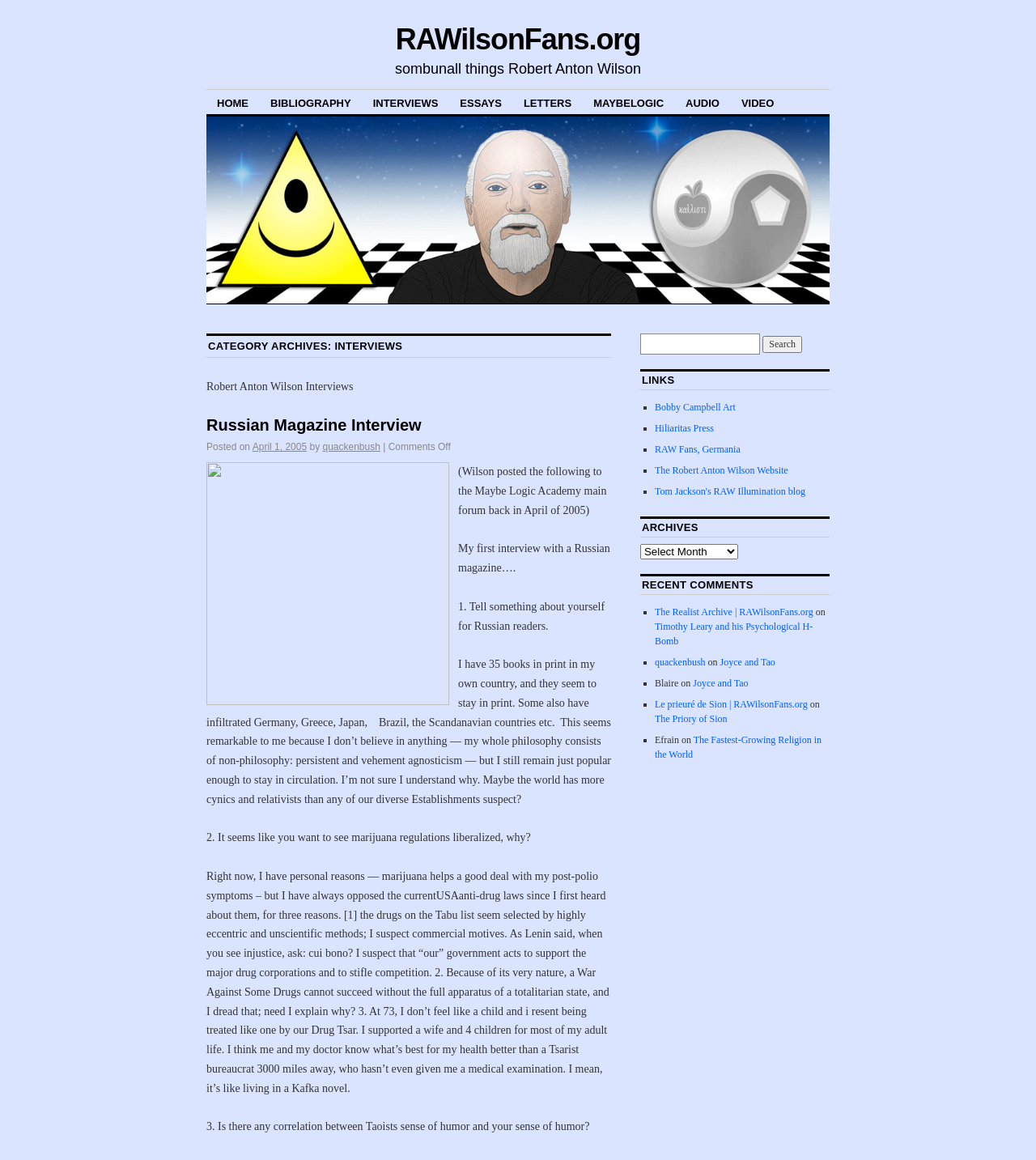Please identify the primary heading of the webpage and give its text content.

CATEGORY ARCHIVES: INTERVIEWS